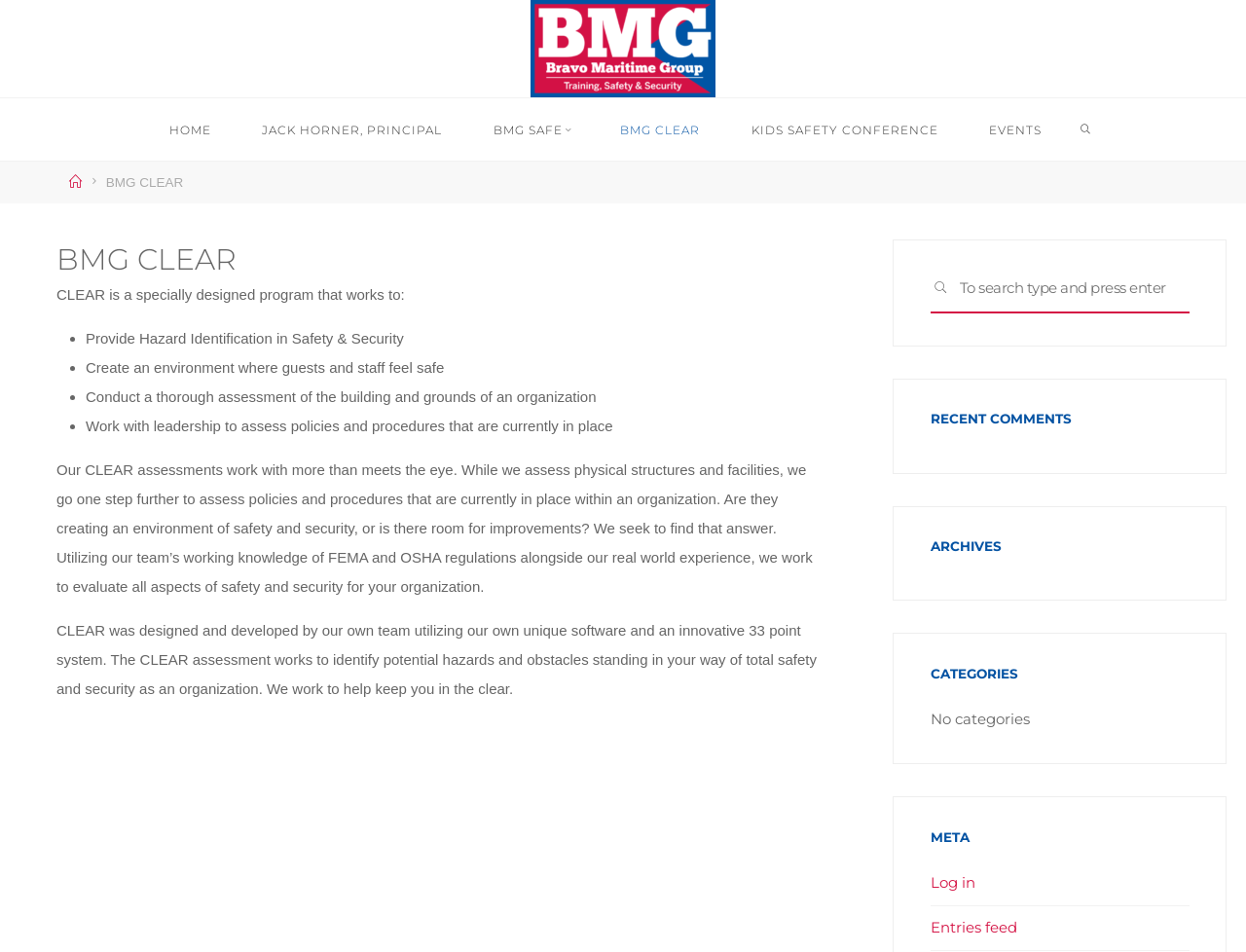Please find the bounding box for the UI component described as follows: "BMG SAFE".

[0.376, 0.103, 0.477, 0.17]